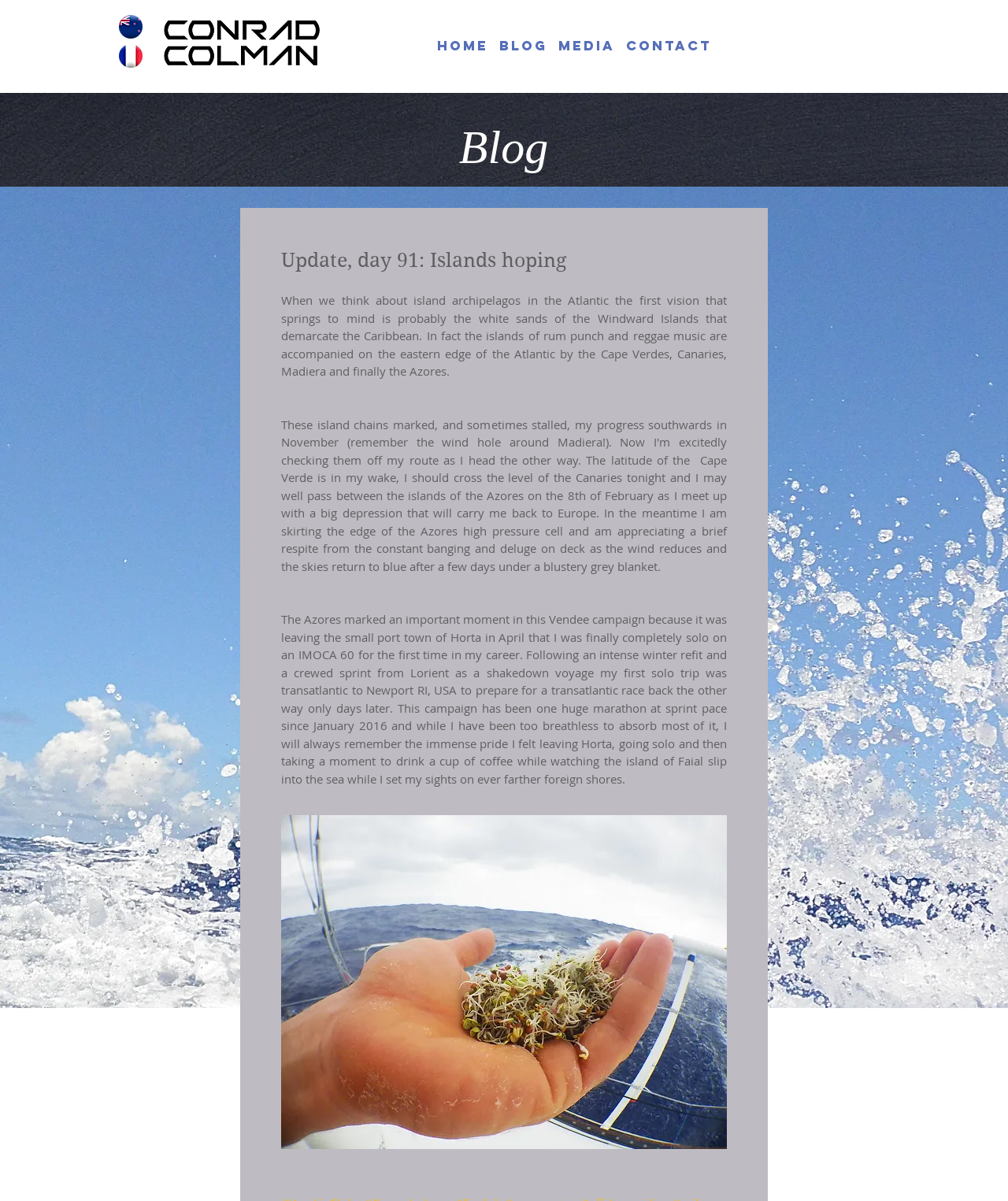Please examine the image and provide a detailed answer to the question: Where did the author start their solo trip?

According to the text, the author started their solo trip from the small port town of Horta in April, which is located in the Azores.